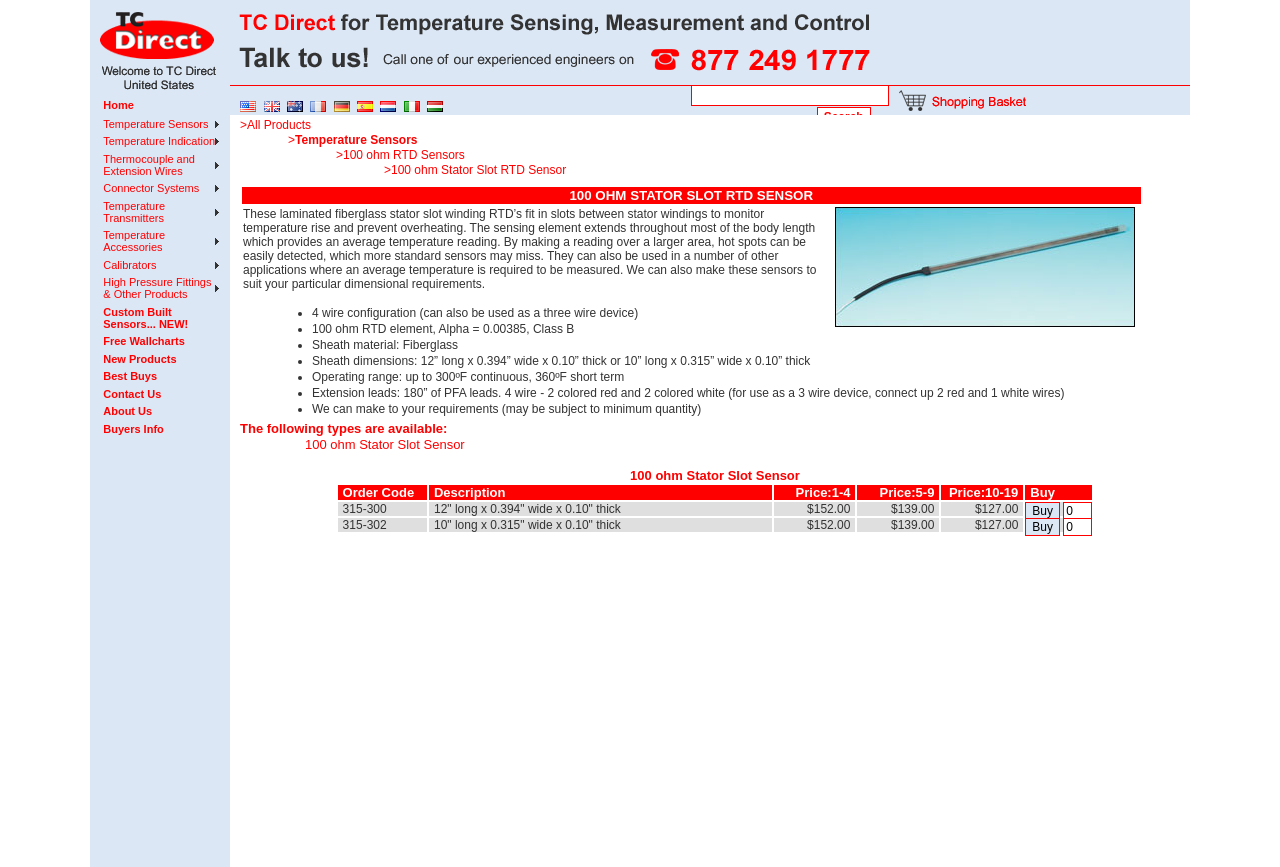Determine the bounding box coordinates of the target area to click to execute the following instruction: "Click the Home link."

[0.074, 0.11, 0.176, 0.131]